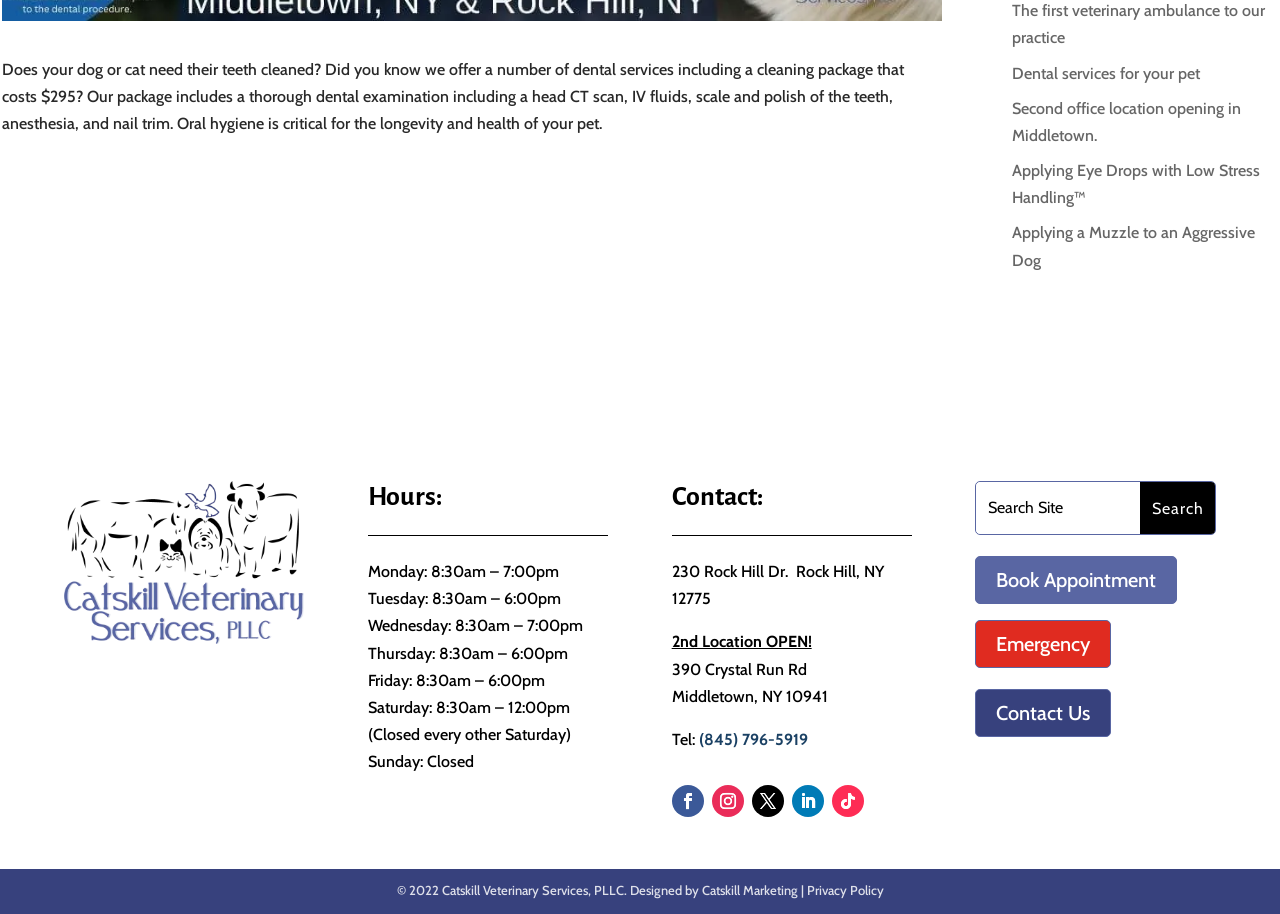What services does this veterinary clinic offer?
Deliver a detailed and extensive answer to the question.

Based on the webpage, I found a link 'Dental services for your pet' which suggests that the clinic offers dental services. Additionally, the text 'Does your dog or cat need their teeth cleaned?' implies that the clinic provides dental cleaning services.